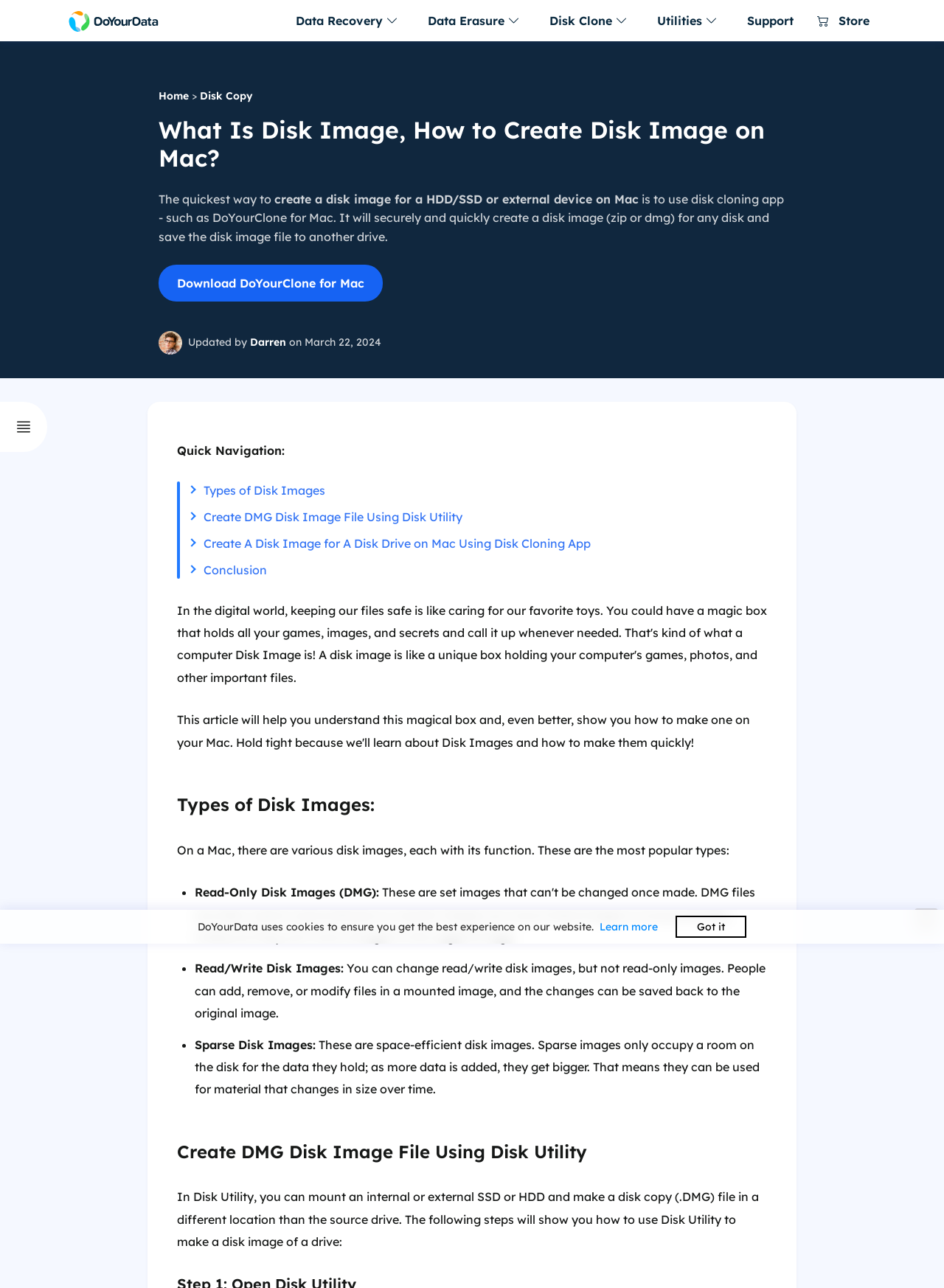Can you find and provide the main heading text of this webpage?

What Is Disk Image, How to Create Disk Image on Mac?